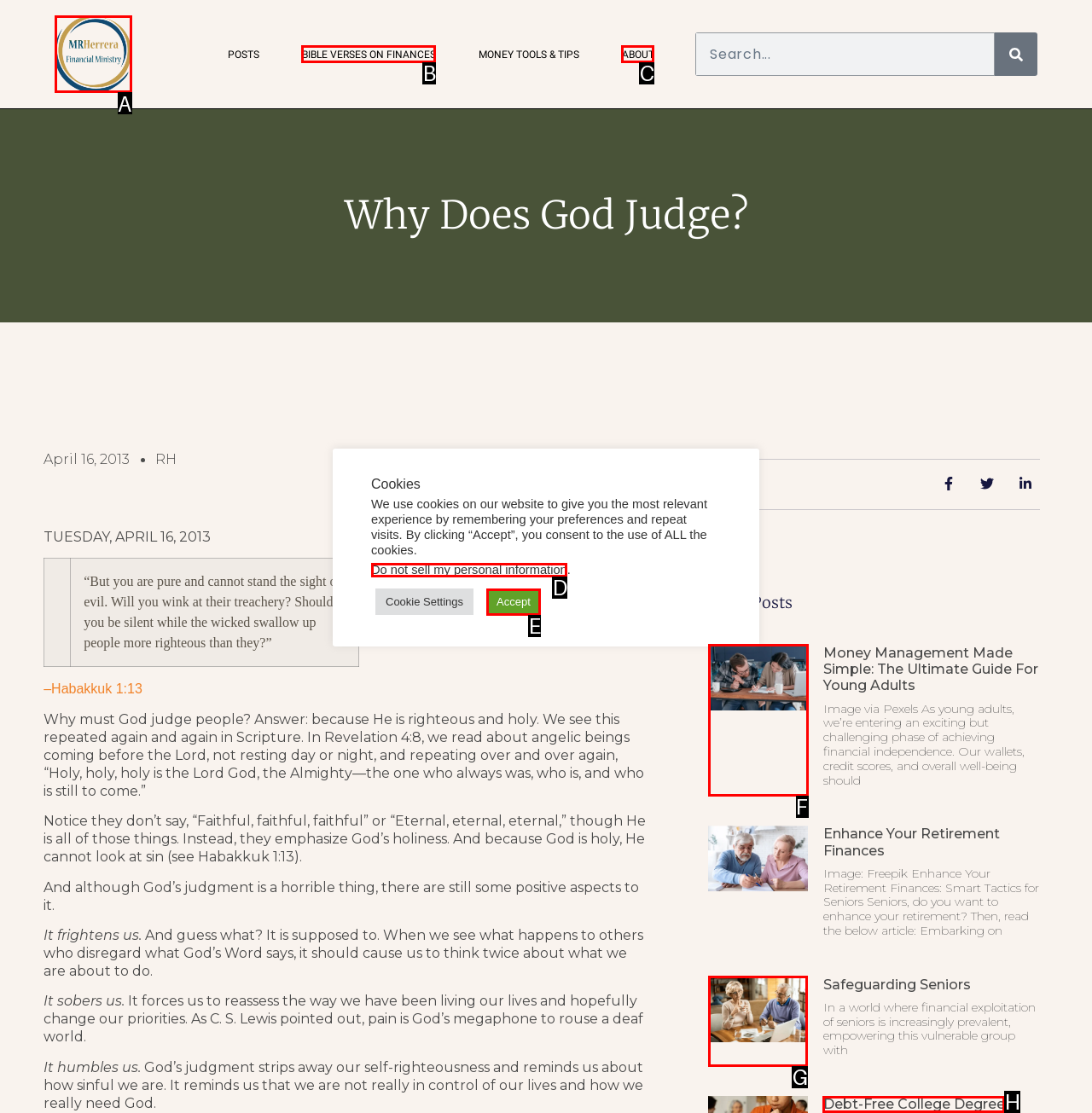Determine the letter of the UI element that you need to click to perform the task: View the 'Money Management Made Simple' post.
Provide your answer with the appropriate option's letter.

F